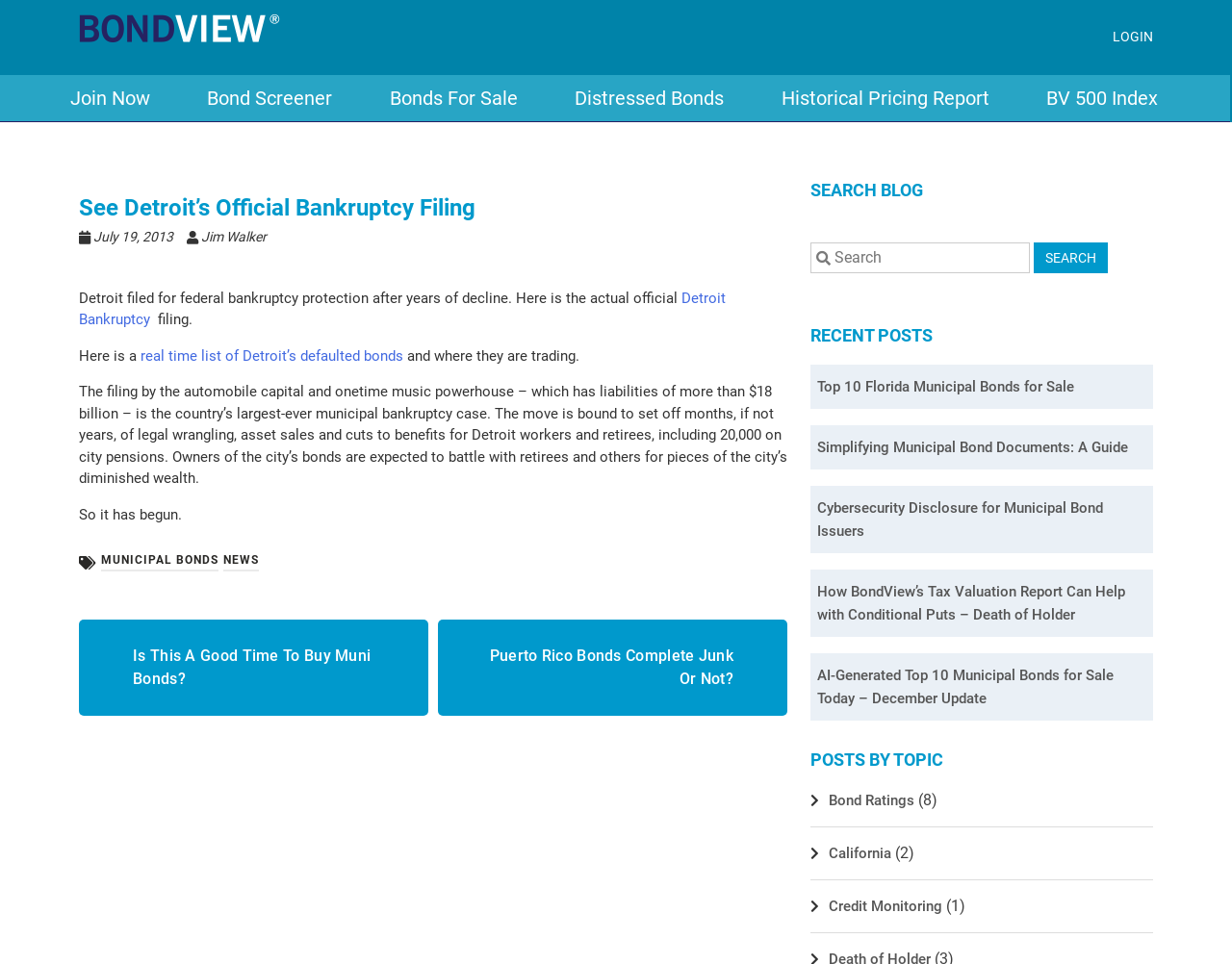Locate the heading on the webpage and return its text.

See Detroit’s Official Bankruptcy Filing